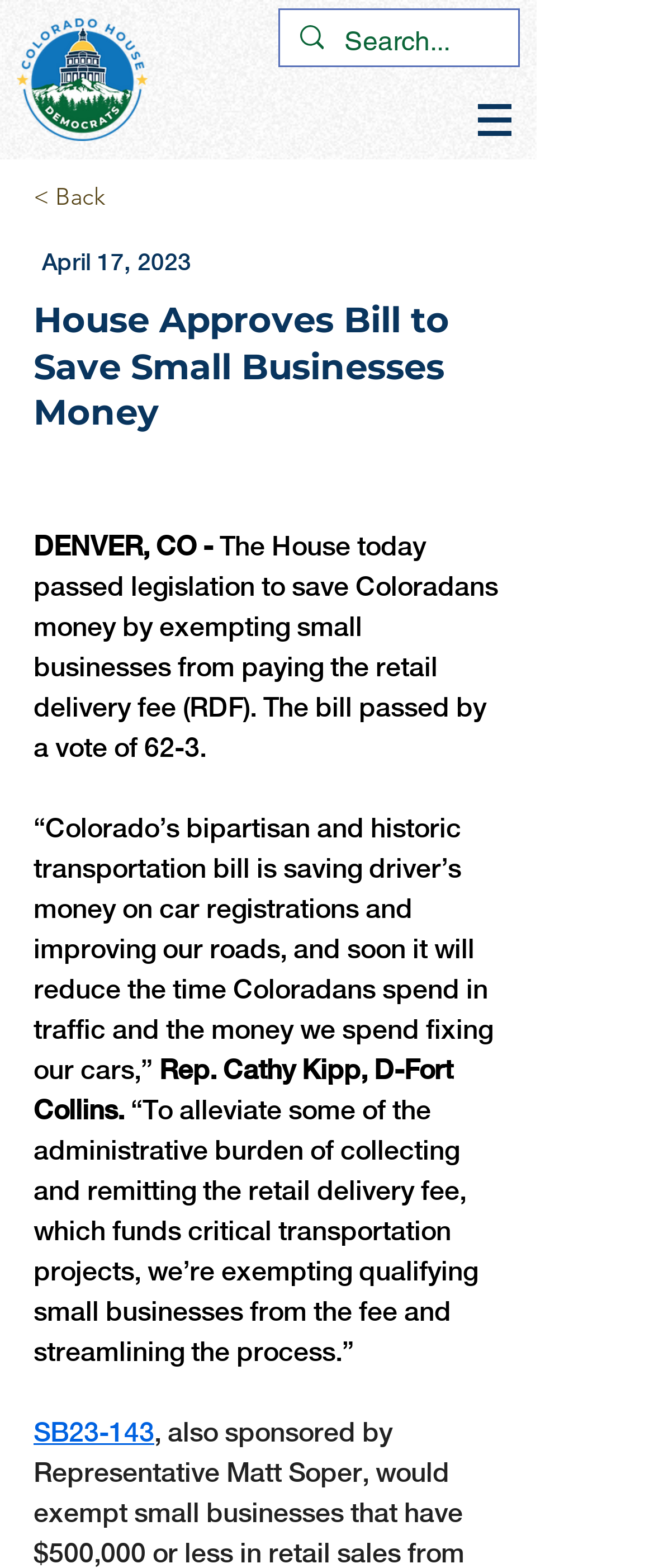Give a concise answer using only one word or phrase for this question:
What is the date of the article?

April 17, 2023